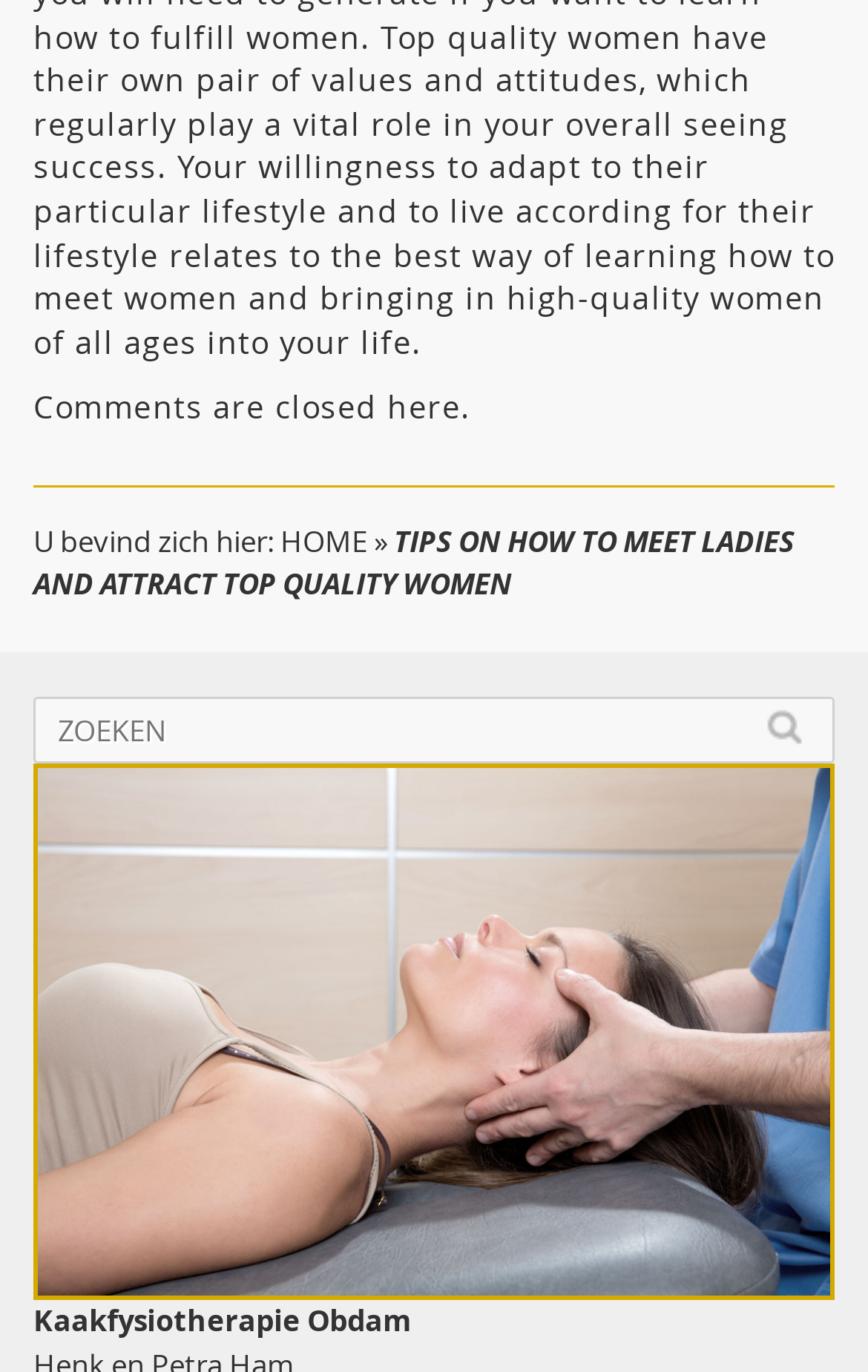Using the format (top-left x, top-left y, bottom-right x, bottom-right y), and given the element description, identify the bounding box coordinates within the screenshot: parent_node: Search name="s" placeholder="Zoeken"

[0.038, 0.508, 0.962, 0.556]